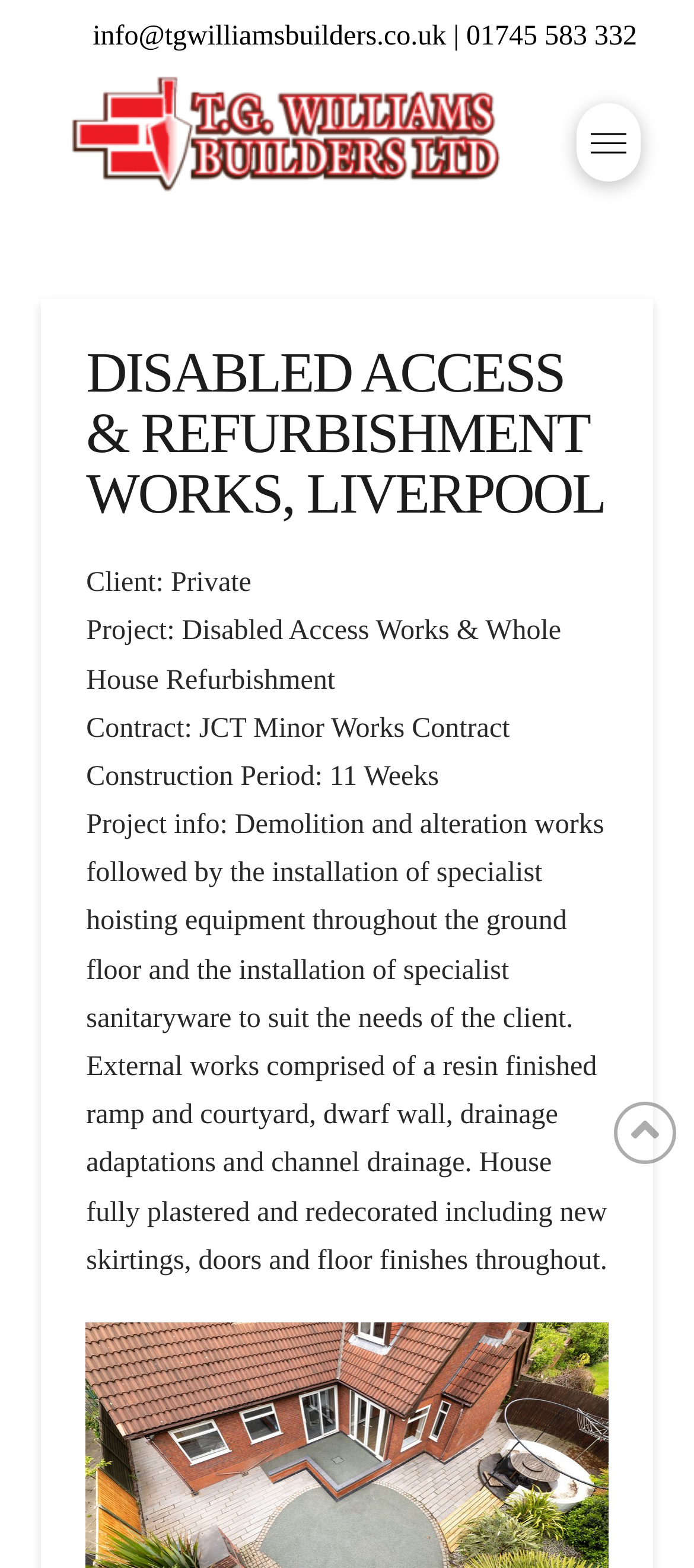Provide the bounding box coordinates of the HTML element this sentence describes: "aria-label="Toggle Off Canvas Content"".

[0.831, 0.066, 0.923, 0.116]